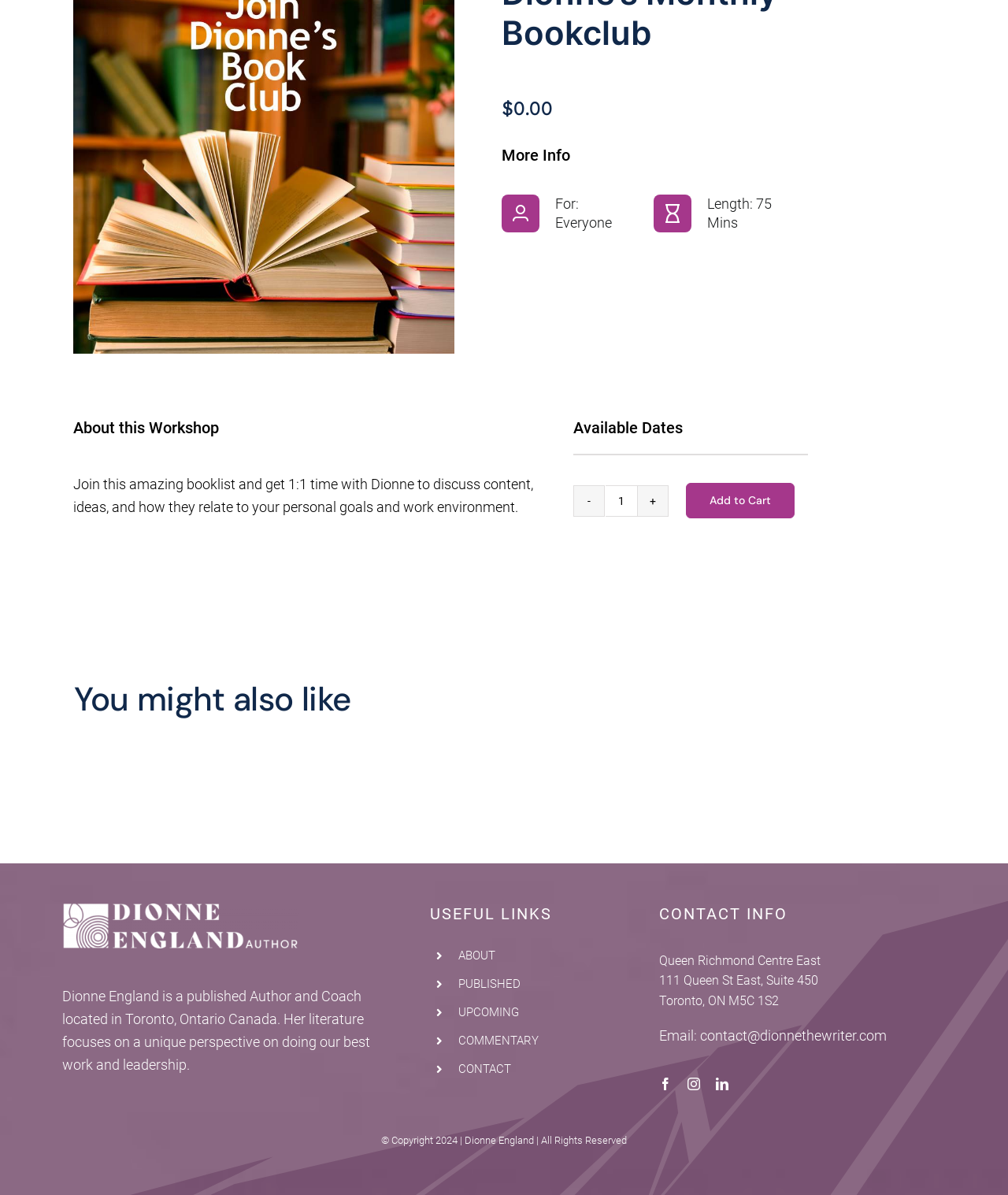Determine the bounding box of the UI element mentioned here: "Go to Top". The coordinates must be in the format [left, top, right, bottom] with values ranging from 0 to 1.

[0.904, 0.399, 0.941, 0.422]